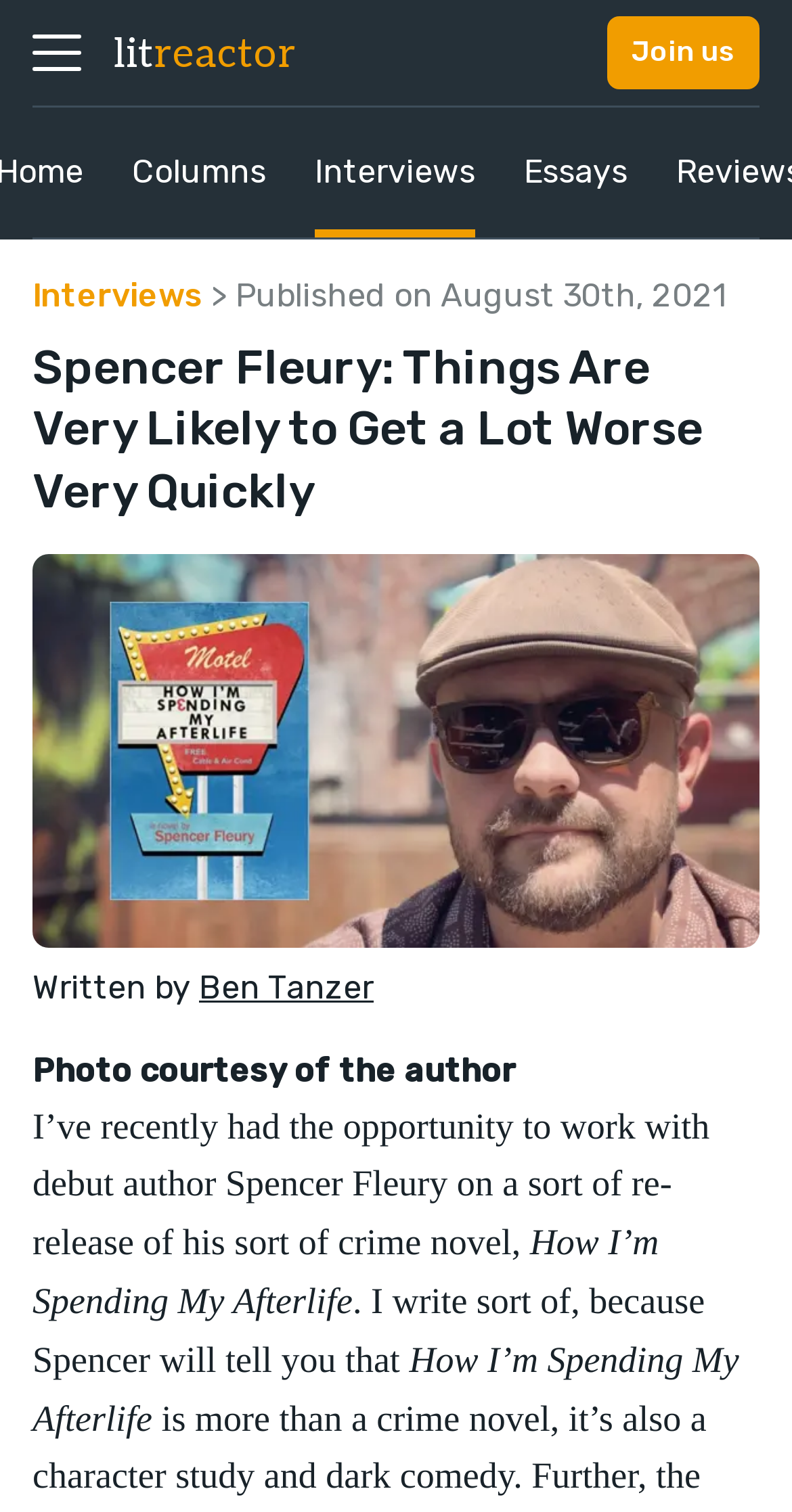Can you locate the main headline on this webpage and provide its text content?

Spencer Fleury: Things Are Very Likely to Get a Lot Worse Very Quickly